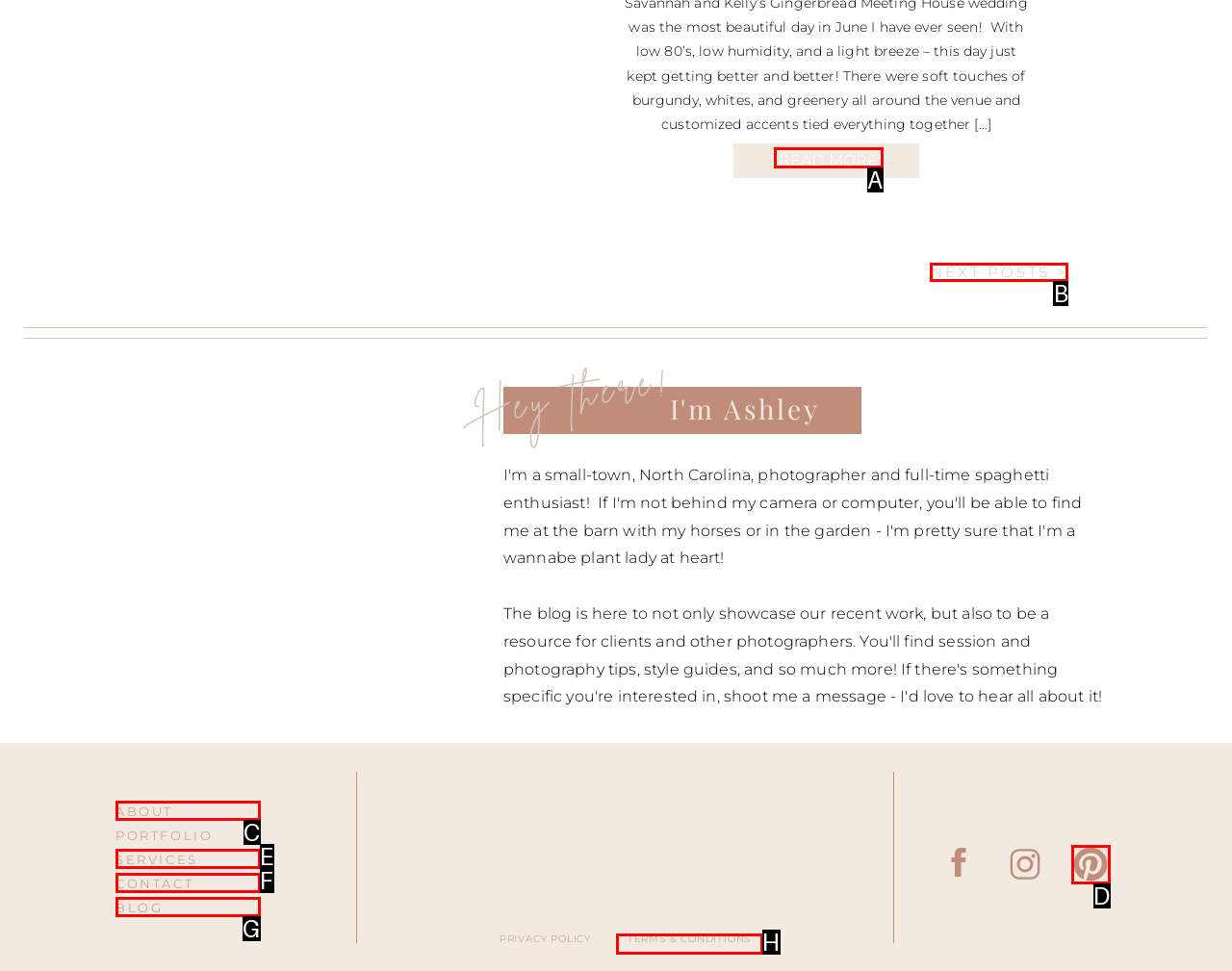Point out the option that aligns with the description: blog
Provide the letter of the corresponding choice directly.

G